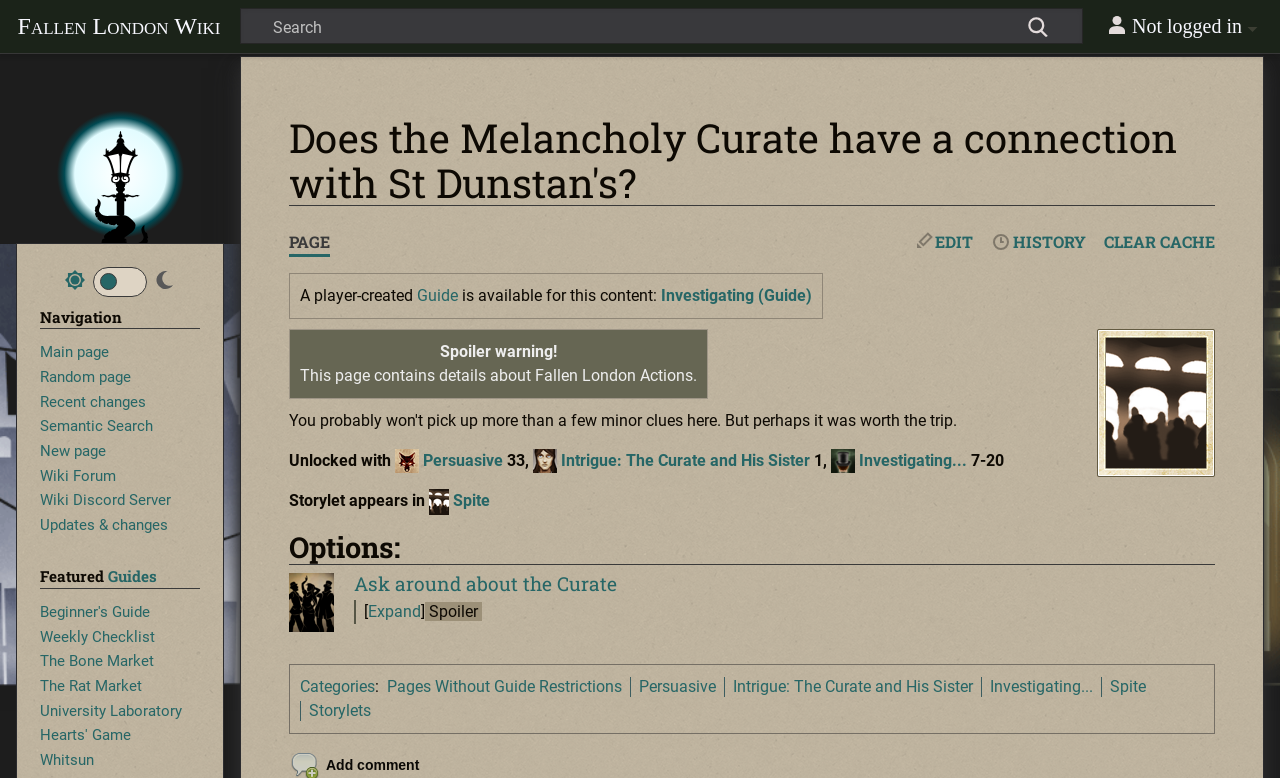Identify the bounding box coordinates of the area you need to click to perform the following instruction: "Ask around about the Curate".

[0.277, 0.734, 0.482, 0.766]